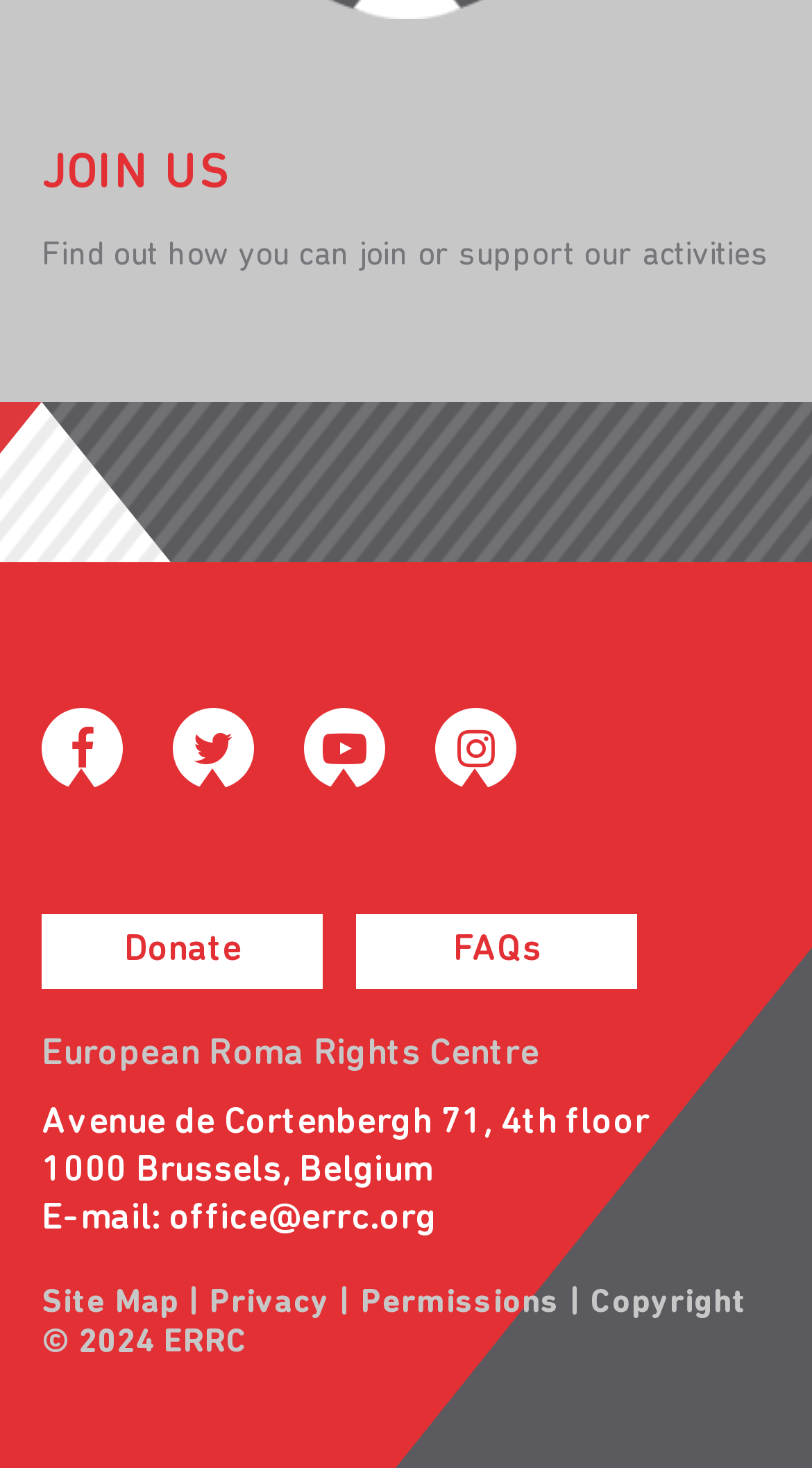Identify the bounding box coordinates of the section to be clicked to complete the task described by the following instruction: "Send an email". The coordinates should be four float numbers between 0 and 1, formatted as [left, top, right, bottom].

[0.208, 0.817, 0.538, 0.844]